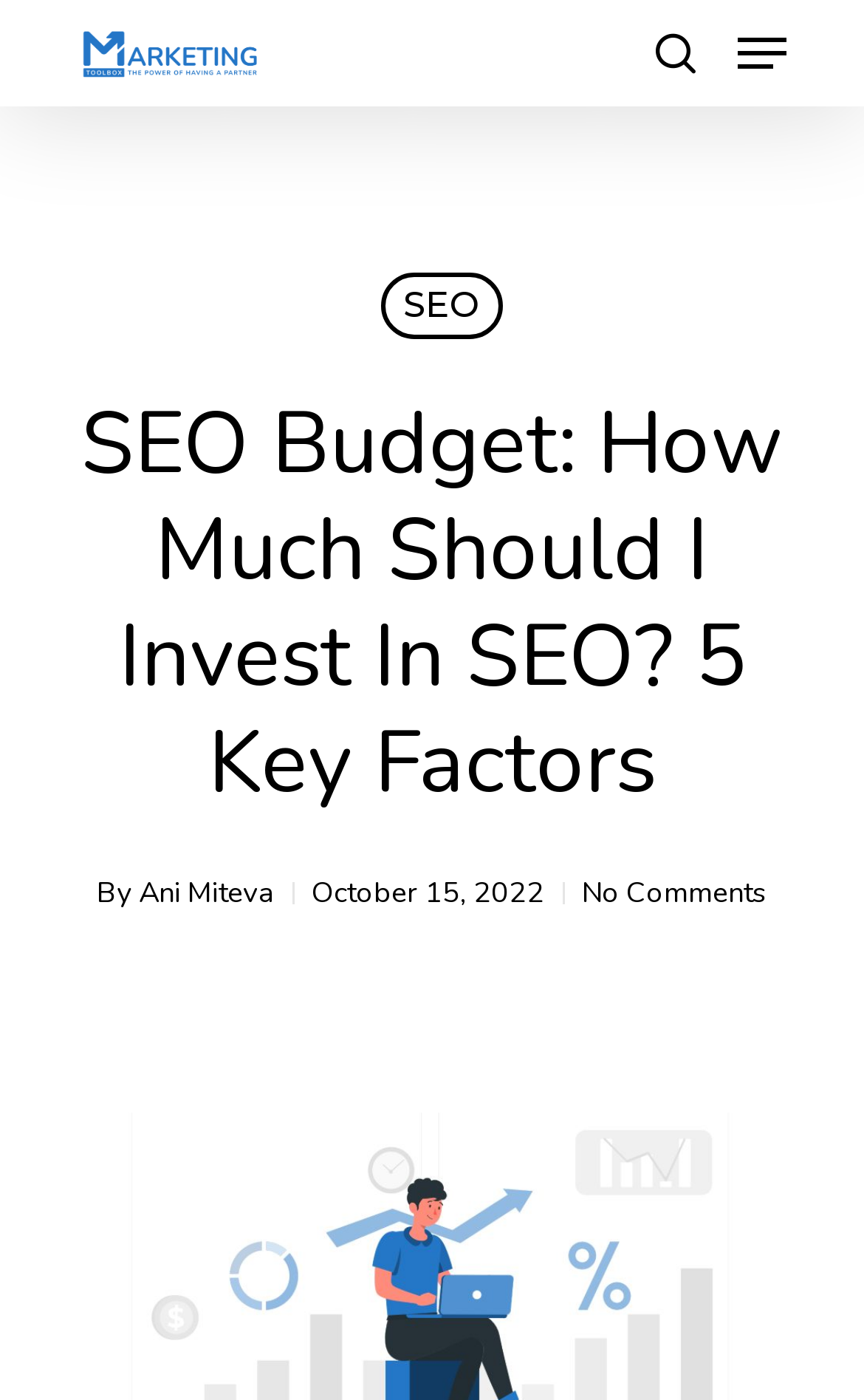Describe the entire webpage, focusing on both content and design.

The webpage is about determining the SEO budget for boosting organic efforts. At the top left, there is a search bar with a "Search" textbox and a "Close Search" link next to it. Below the search bar, there is a "Marketing Toolbox" link with an accompanying image. To the right of the search bar, there is another "search" link. 

On the top right, there is a "Navigation Menu" link. Below the navigation menu, there is a prominent heading that reads "SEO Budget: How Much Should I Invest In SEO? 5 Key Factors". 

Under the heading, there is an author section with the text "By" followed by a link to the author's name, "Ani Miteva". Next to the author's name, there is a date "October 15, 2022". On the right side of the author section, there is a "No Comments" link.